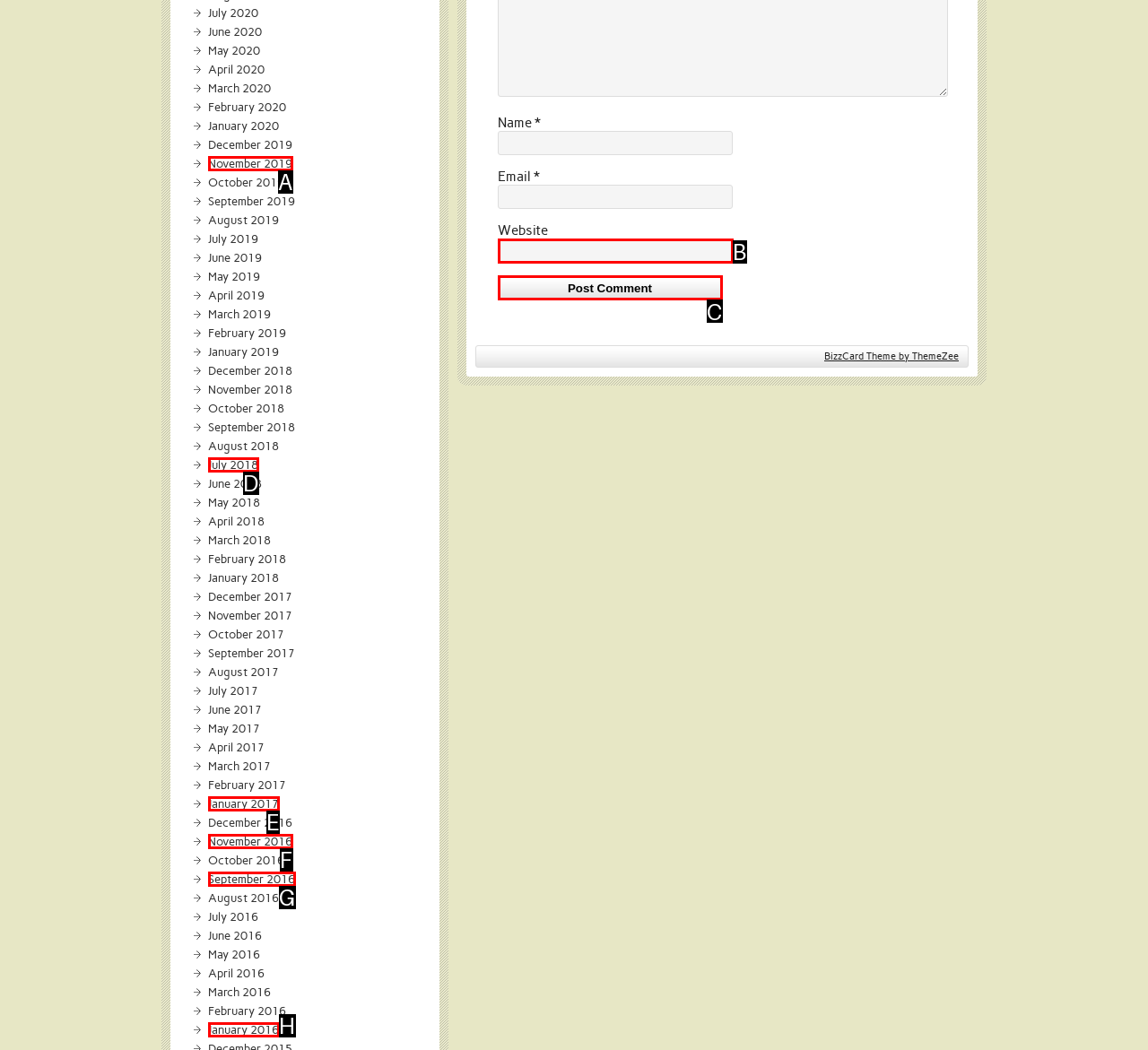Point out the correct UI element to click to carry out this instruction: Post a comment
Answer with the letter of the chosen option from the provided choices directly.

C